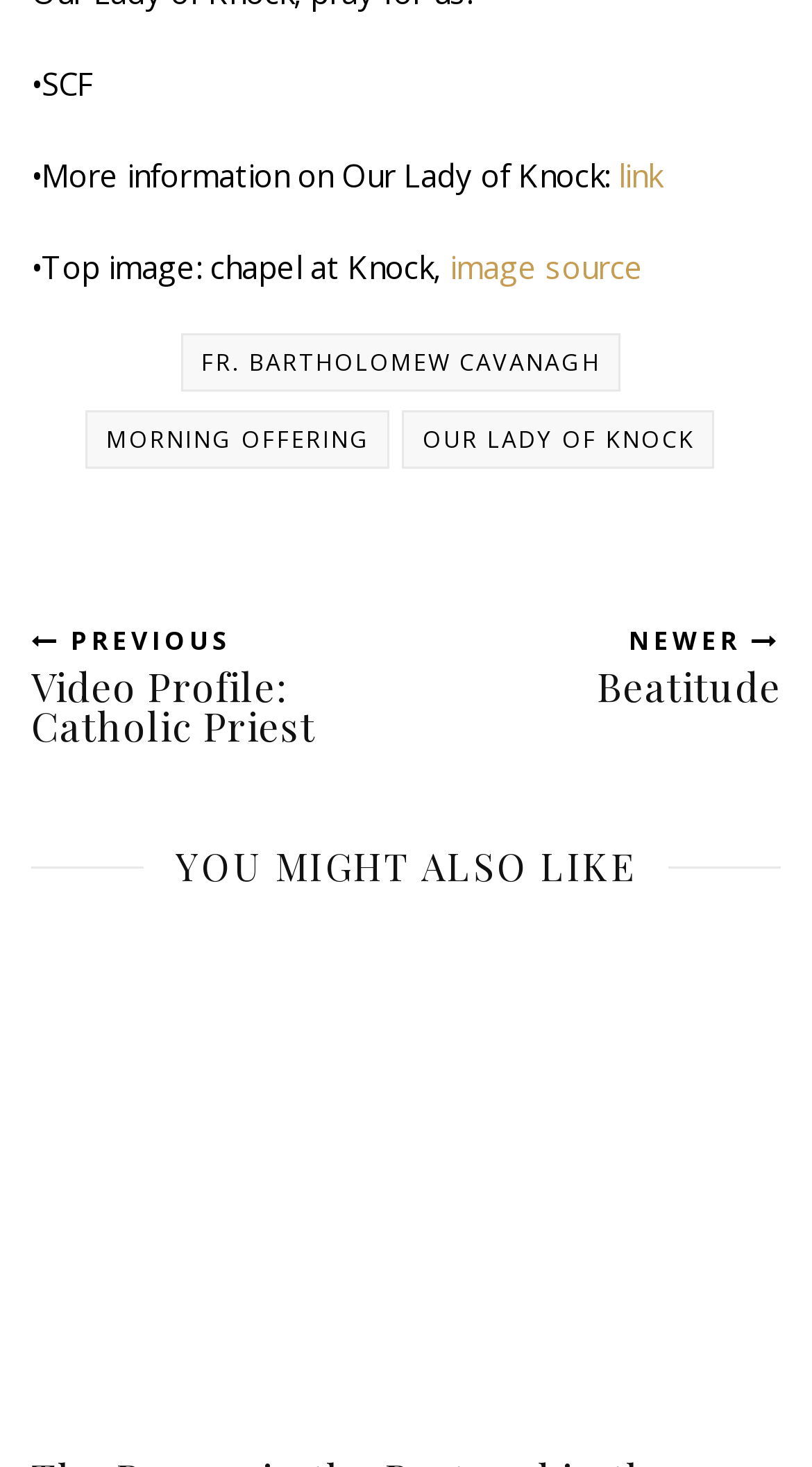What is the direction of the icon in the first link?
Answer the question with just one word or phrase using the image.

Previous